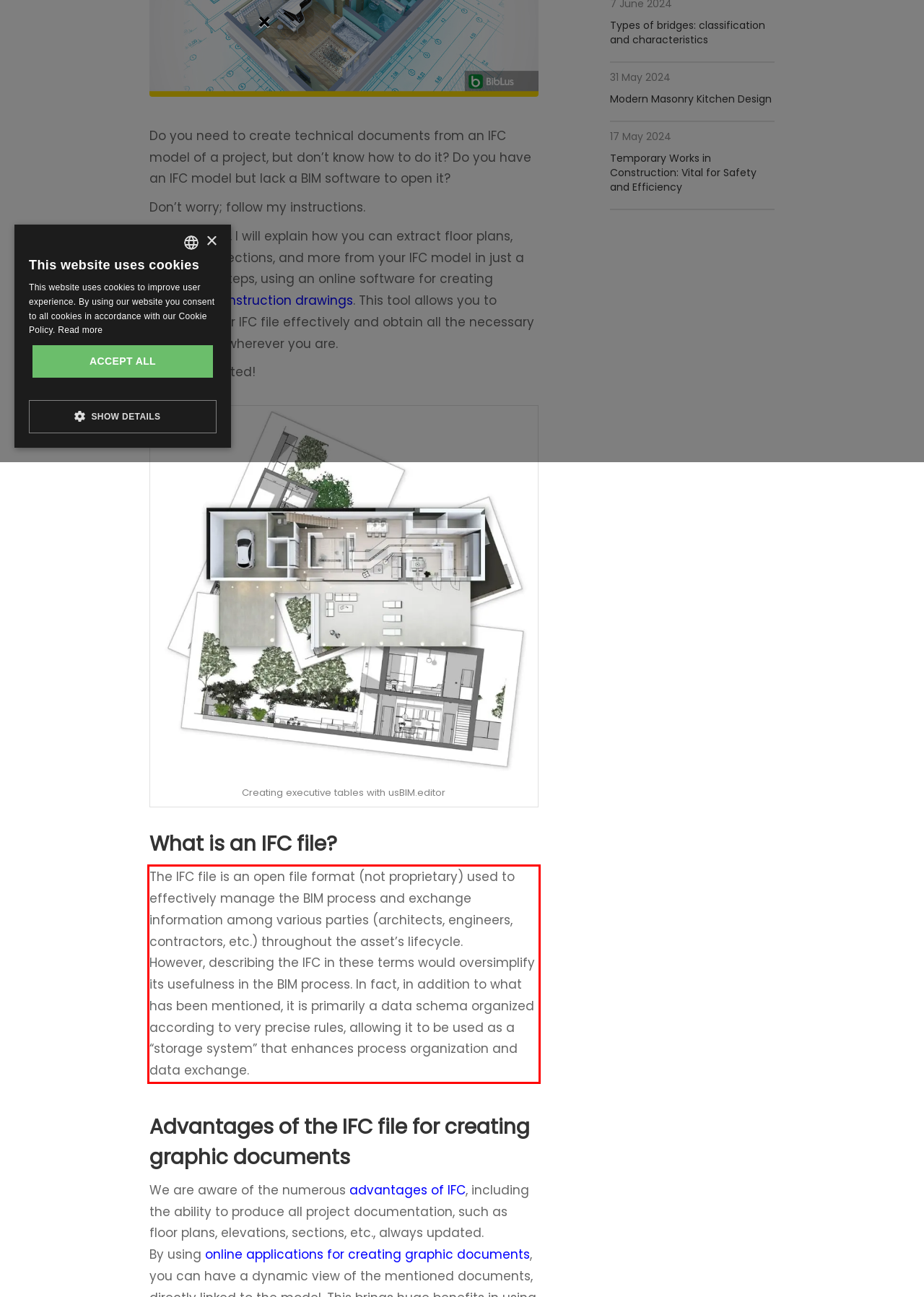Using the webpage screenshot, recognize and capture the text within the red bounding box.

The IFC file is an open file format (not proprietary) used to effectively manage the BIM process and exchange information among various parties (architects, engineers, contractors, etc.) throughout the asset’s lifecycle. However, describing the IFC in these terms would oversimplify its usefulness in the BIM process. In fact, in addition to what has been mentioned, it is primarily a data schema organized according to very precise rules, allowing it to be used as a “storage system” that enhances process organization and data exchange.